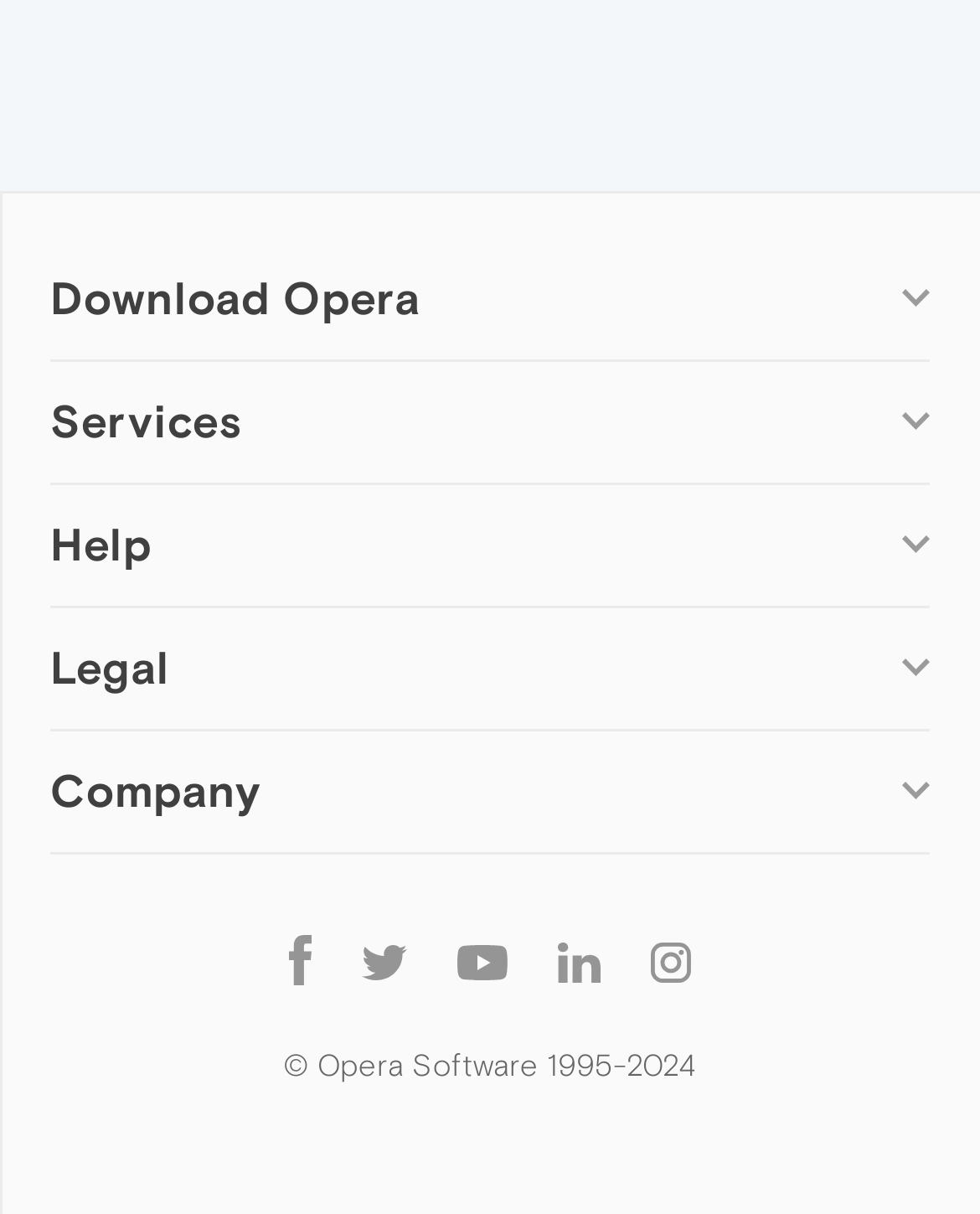Utilize the details in the image to give a detailed response to the question: What is the last section on the webpage?

The last section on the webpage is 'Follow Opera' which contains links to Opera's social media profiles on Facebook, Twitter, YouTube, LinkedIn, and Instagram.